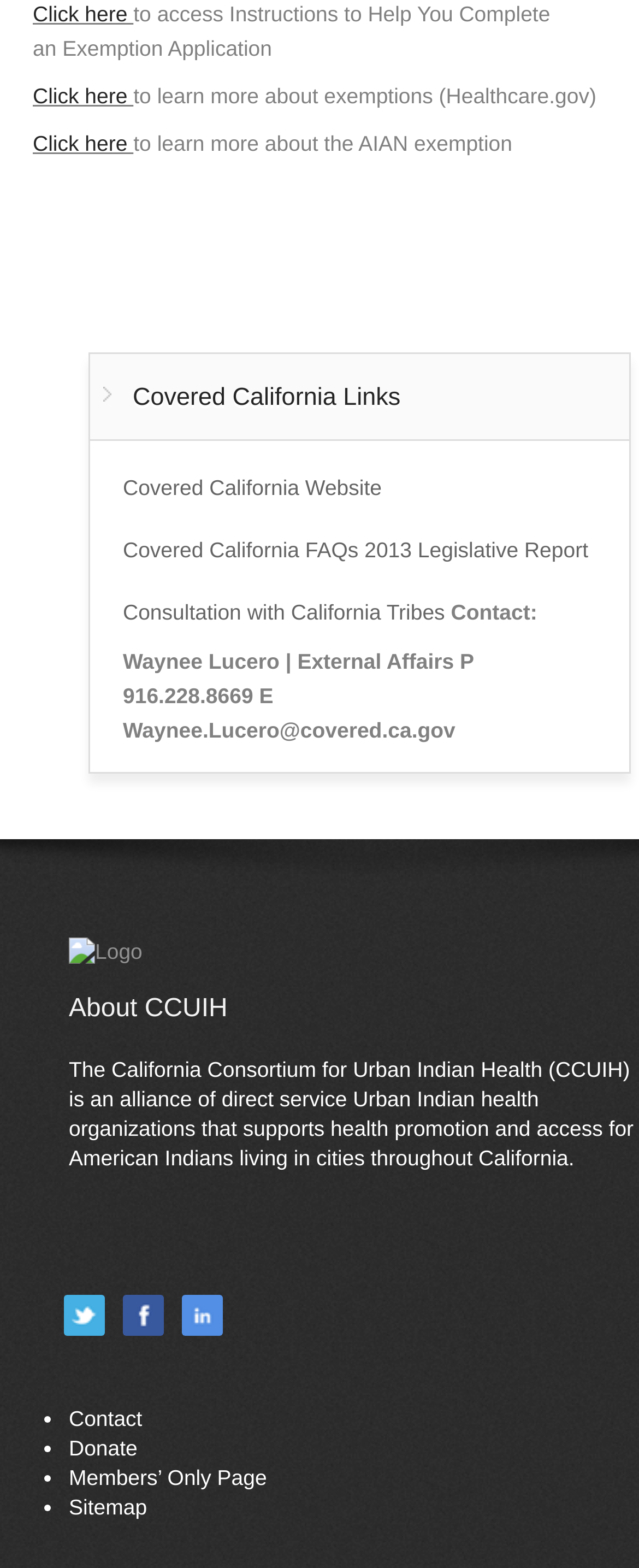Determine the coordinates of the bounding box that should be clicked to complete the instruction: "Click to access Instructions to Help You Complete an Exemption Application". The coordinates should be represented by four float numbers between 0 and 1: [left, top, right, bottom].

[0.051, 0.001, 0.209, 0.017]